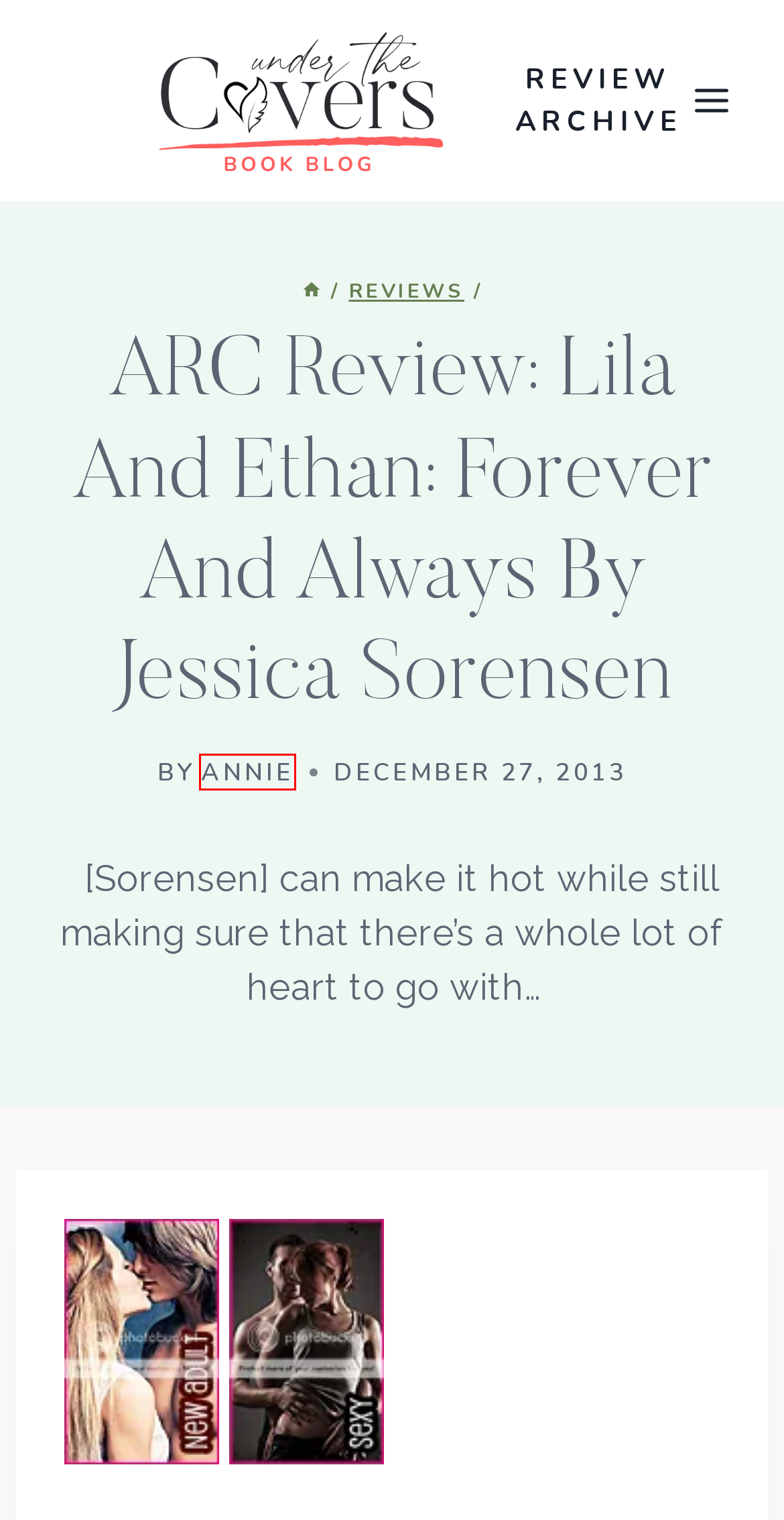You are given a screenshot of a webpage with a red bounding box around an element. Choose the most fitting webpage description for the page that appears after clicking the element within the red bounding box. Here are the candidates:
A. Genre: Women's Fiction - Under the Covers Book Blog - Archive
B. Genre: Mystery - Under the Covers Book Blog - Archive
C. Review: Tribal by Brei Betzold - Under the Covers Book Blog - Archive
D. Genre: Fantasy Romance - Under the Covers Book Blog - Archive
E. Annie - Under the Covers Book Blog - Archive
F. Genre: New Adult - Under the Covers Book Blog - Archive
G. Under the Covers Book Blog Book Review Index
H. Genre: Historical Romance - Under the Covers Book Blog - Archive

E